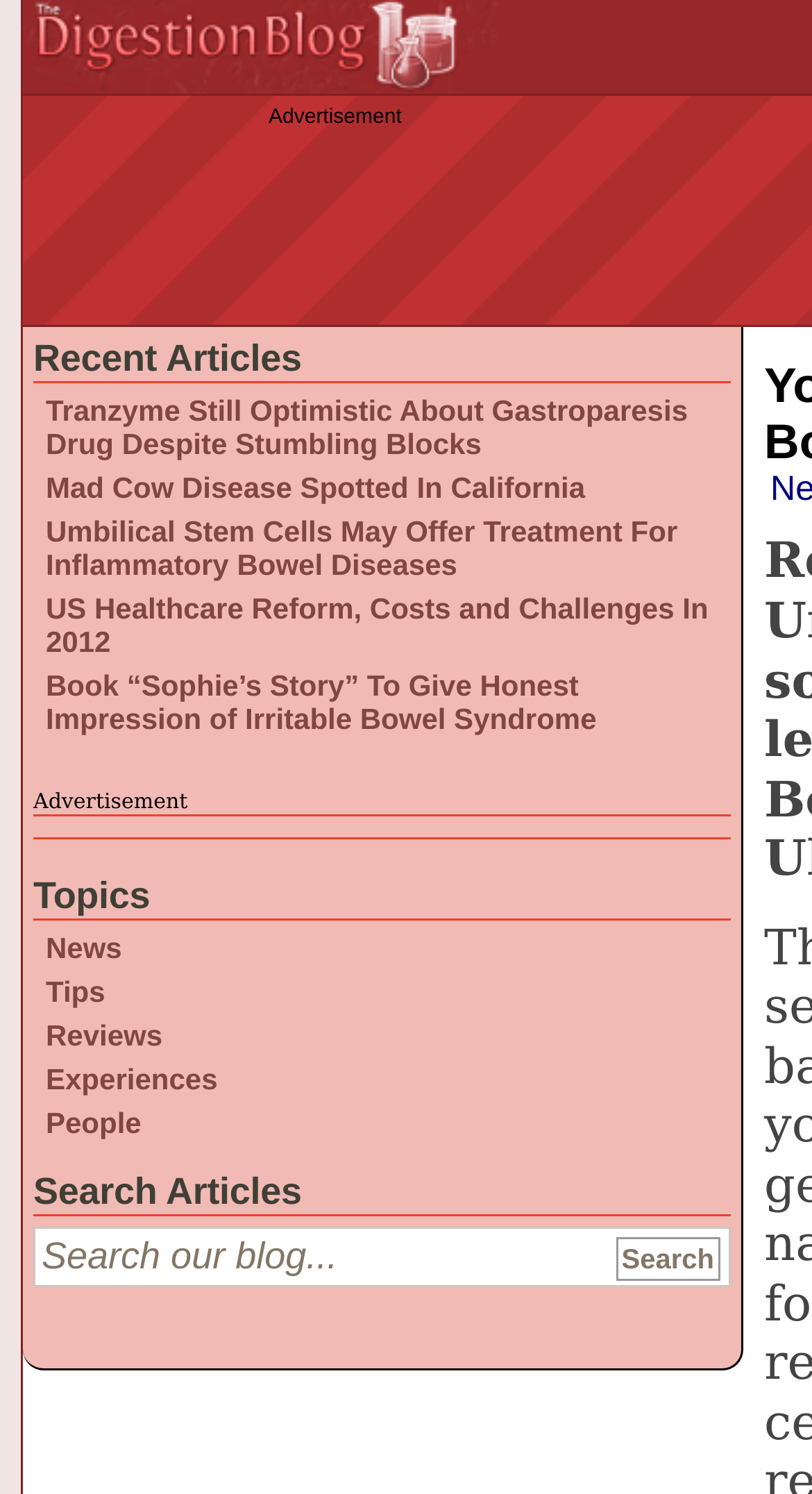Given the element description Experiences, specify the bounding box coordinates of the corresponding UI element in the format (top-left x, top-left y, bottom-right x, bottom-right y). All values must be between 0 and 1.

[0.056, 0.711, 0.268, 0.733]